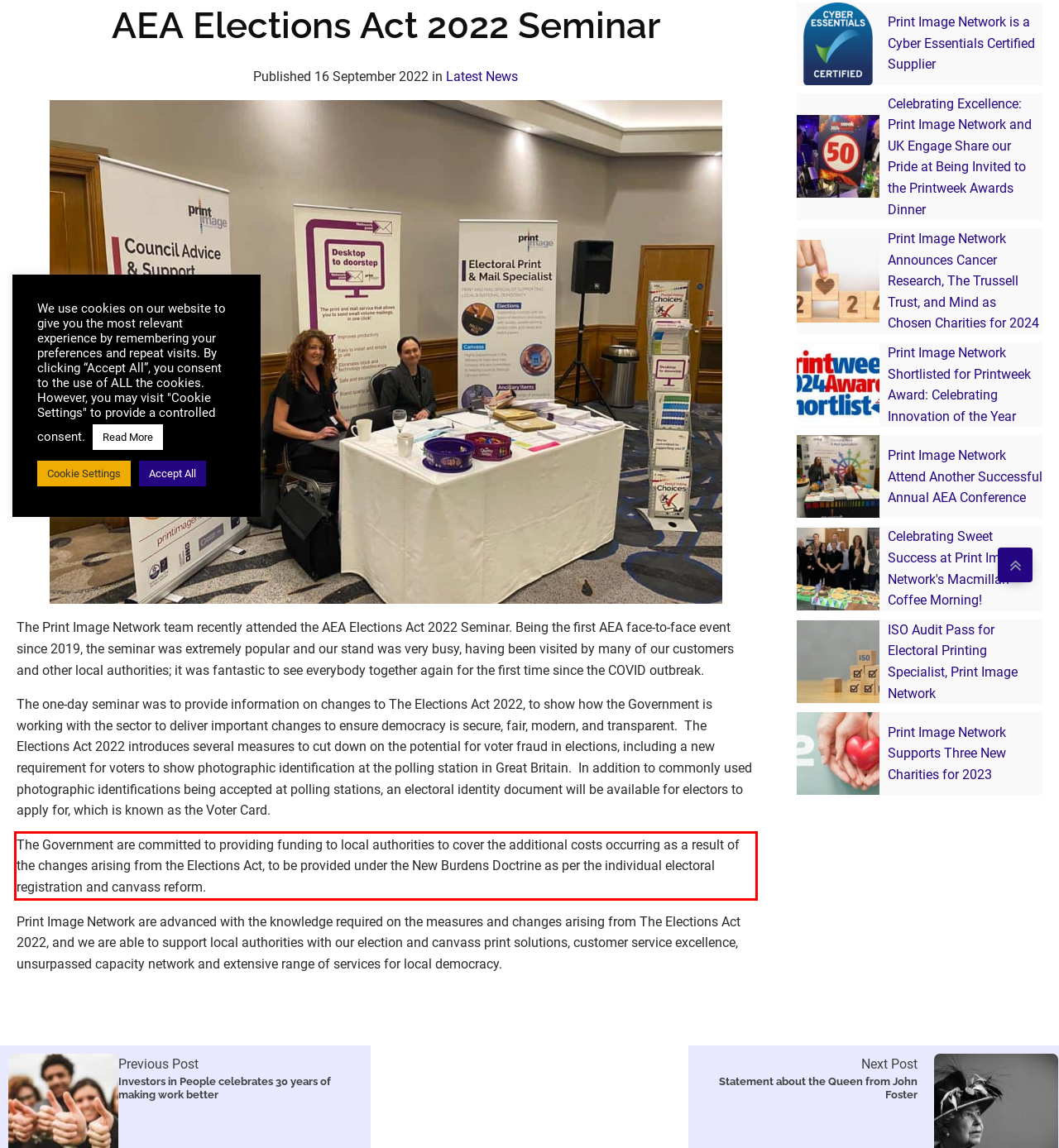Analyze the webpage screenshot and use OCR to recognize the text content in the red bounding box.

The Government are committed to providing funding to local authorities to cover the additional costs occurring as a result of the changes arising from the Elections Act, to be provided under the New Burdens Doctrine as per the individual electoral registration and canvass reform.